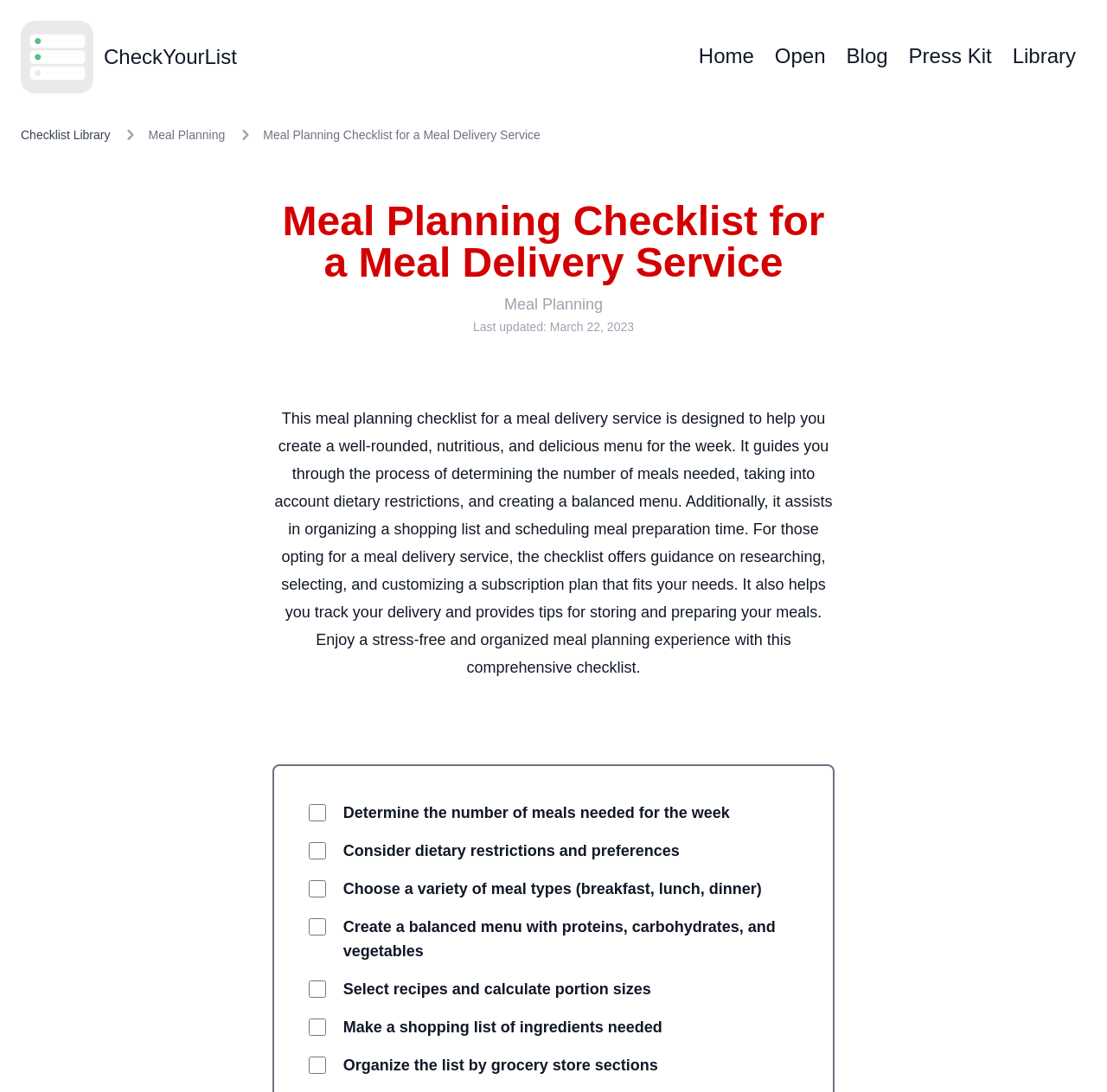Find the bounding box coordinates of the UI element according to this description: "Corrugated Paper Making Line".

None